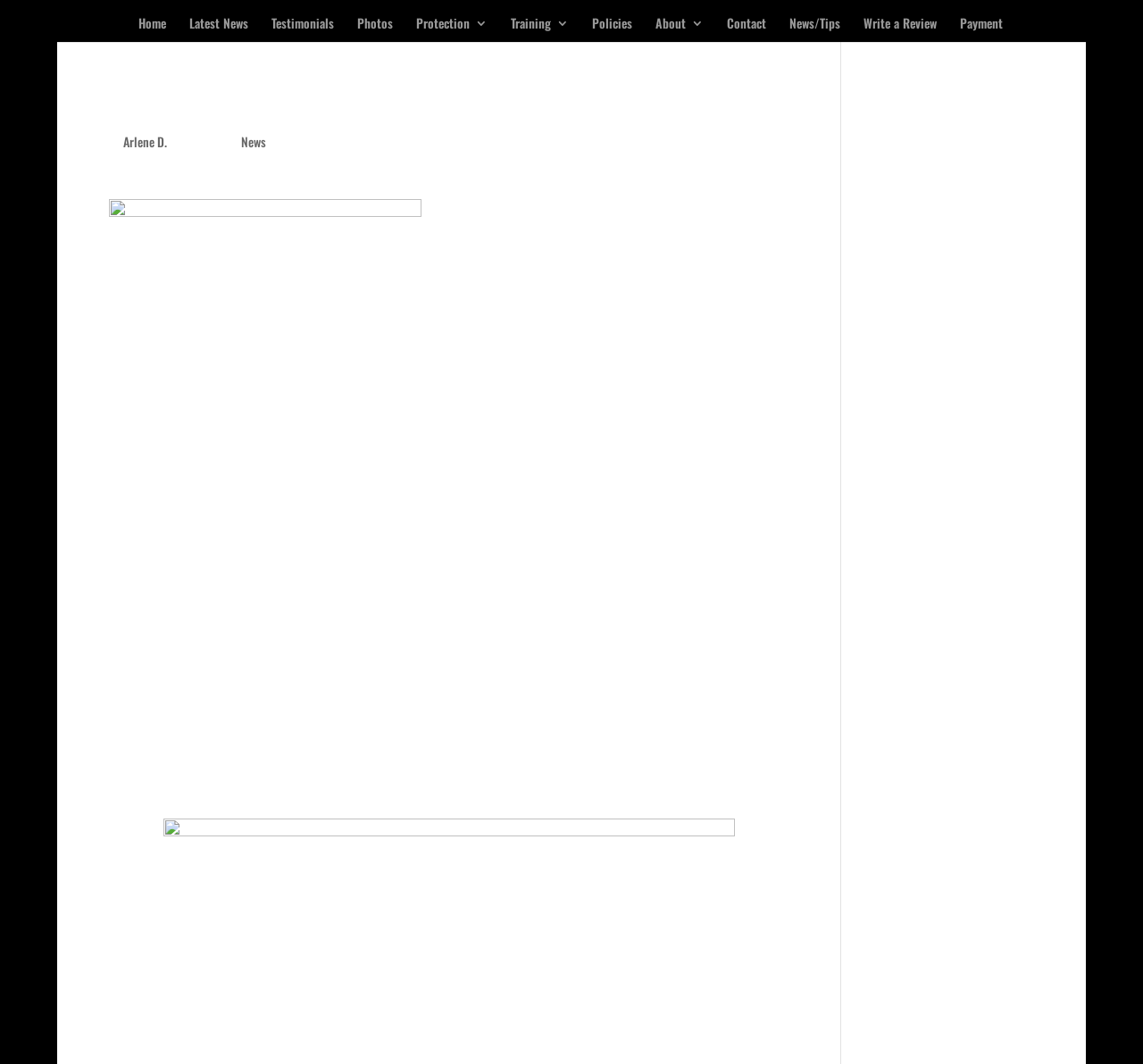What is the date of the article?
Utilize the information in the image to give a detailed answer to the question.

I found the date of the article by looking at the text elements below the main heading, where it says 'Feb 8, 2024'.